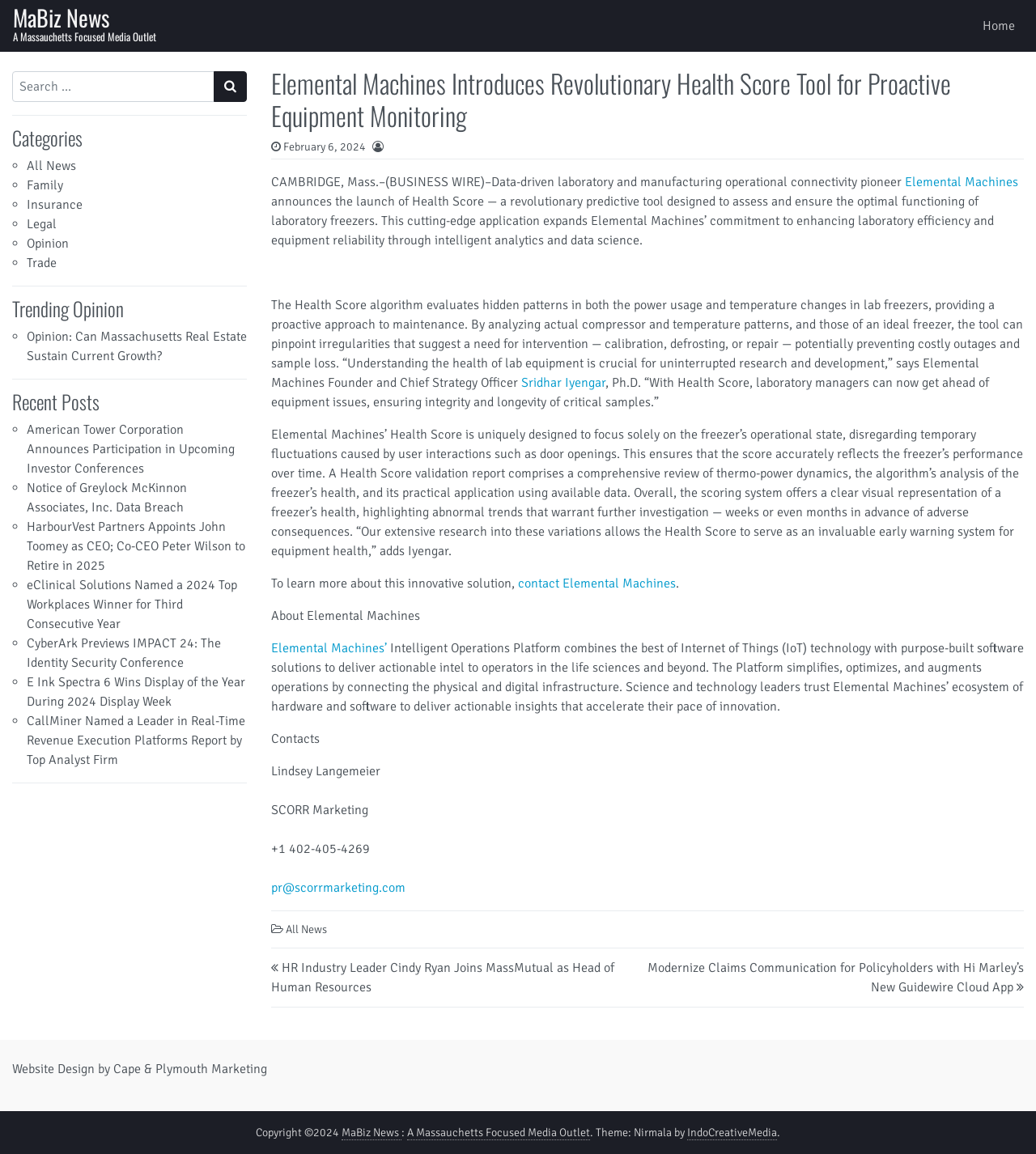Please locate the bounding box coordinates of the element that needs to be clicked to achieve the following instruction: "View all news". The coordinates should be four float numbers between 0 and 1, i.e., [left, top, right, bottom].

[0.276, 0.799, 0.316, 0.811]